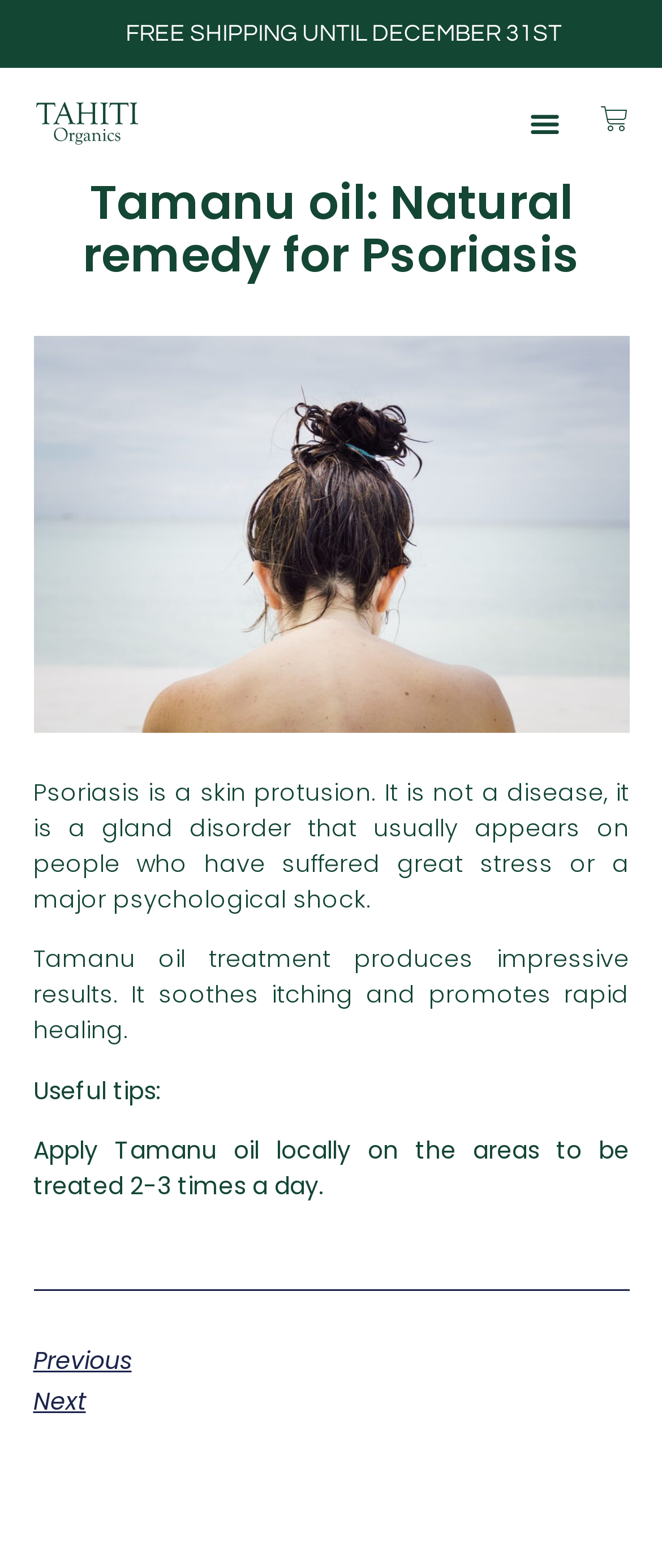Given the element description: "0,00 € 0 Cart", predict the bounding box coordinates of this UI element. The coordinates must be four float numbers between 0 and 1, given as [left, top, right, bottom].

[0.909, 0.067, 0.95, 0.084]